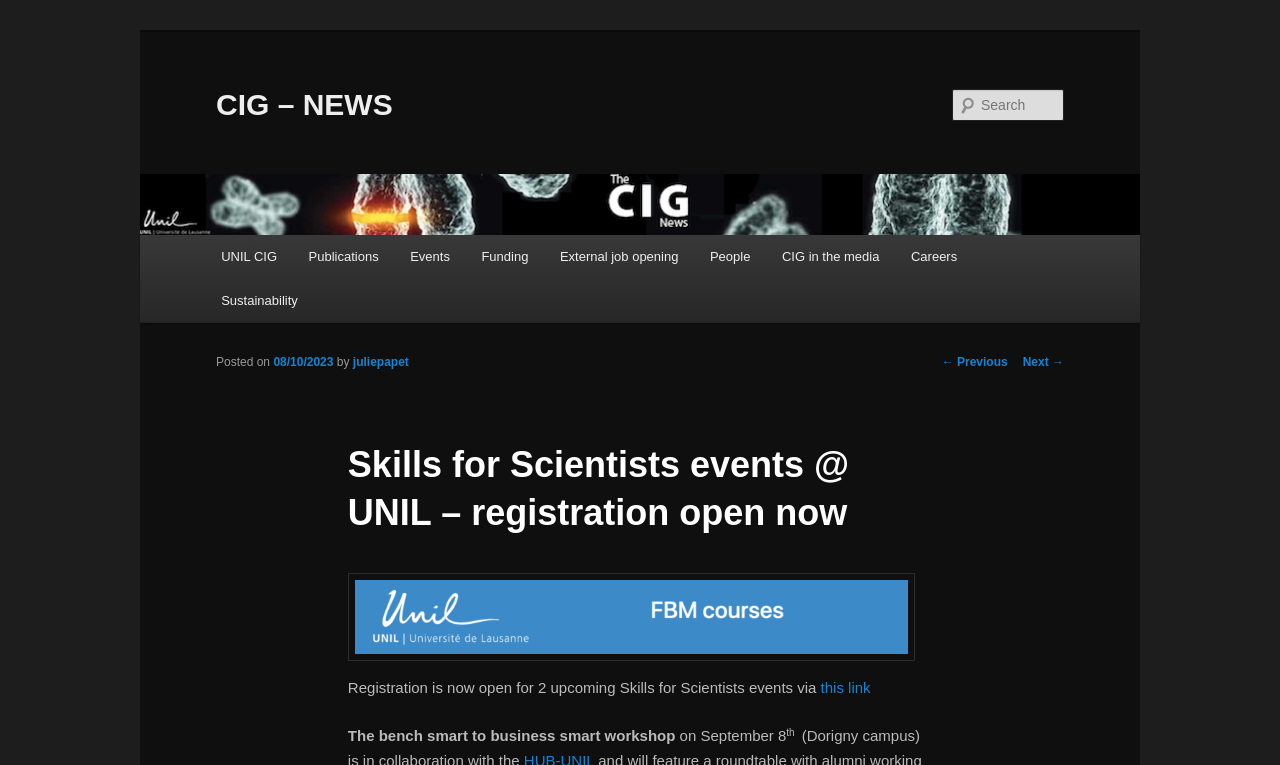Find the bounding box coordinates for the area that should be clicked to accomplish the instruction: "Register for Skills for Scientists events".

[0.641, 0.887, 0.68, 0.909]